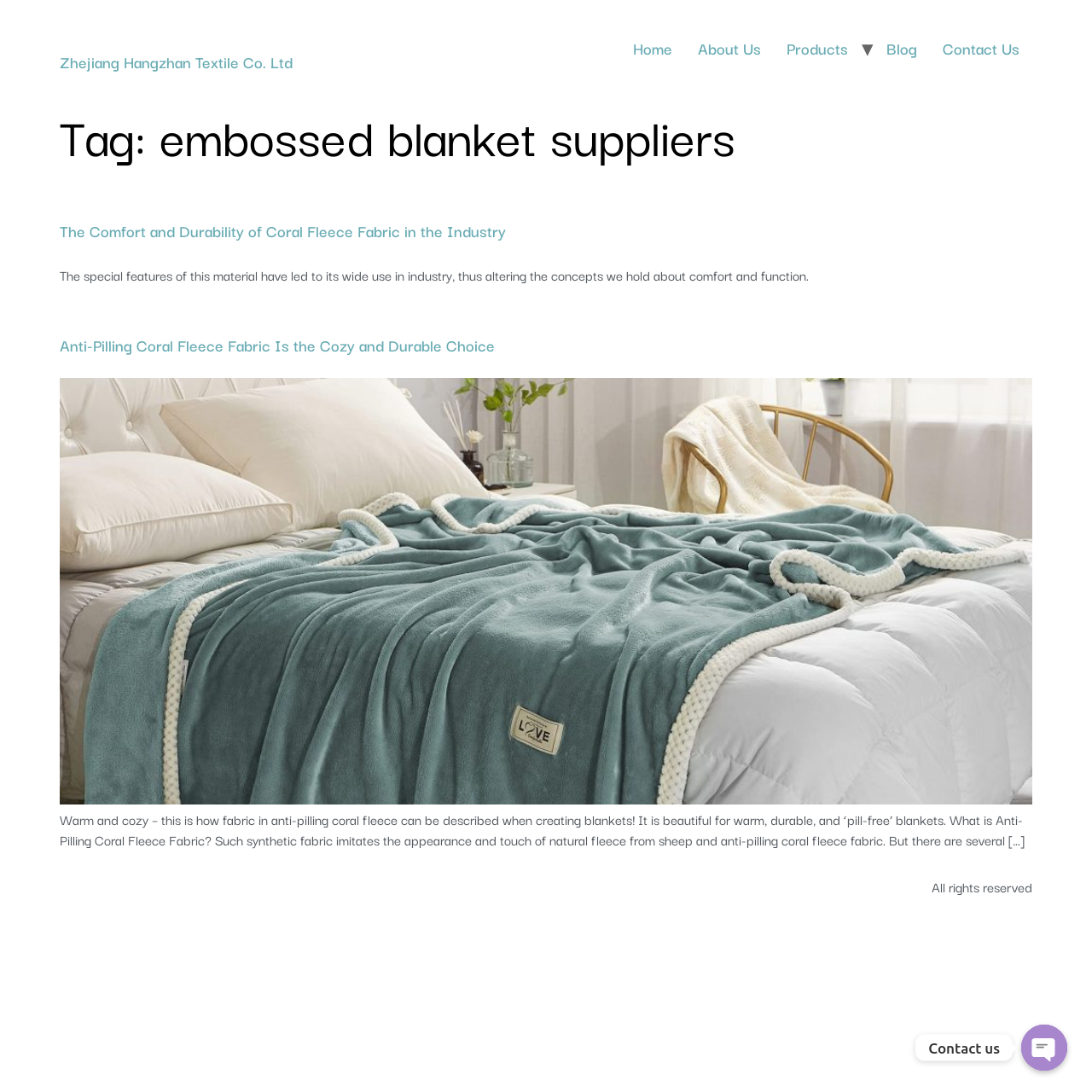Answer succinctly with a single word or phrase:
What is the topic of the first article?

Coral Fleece Fabric